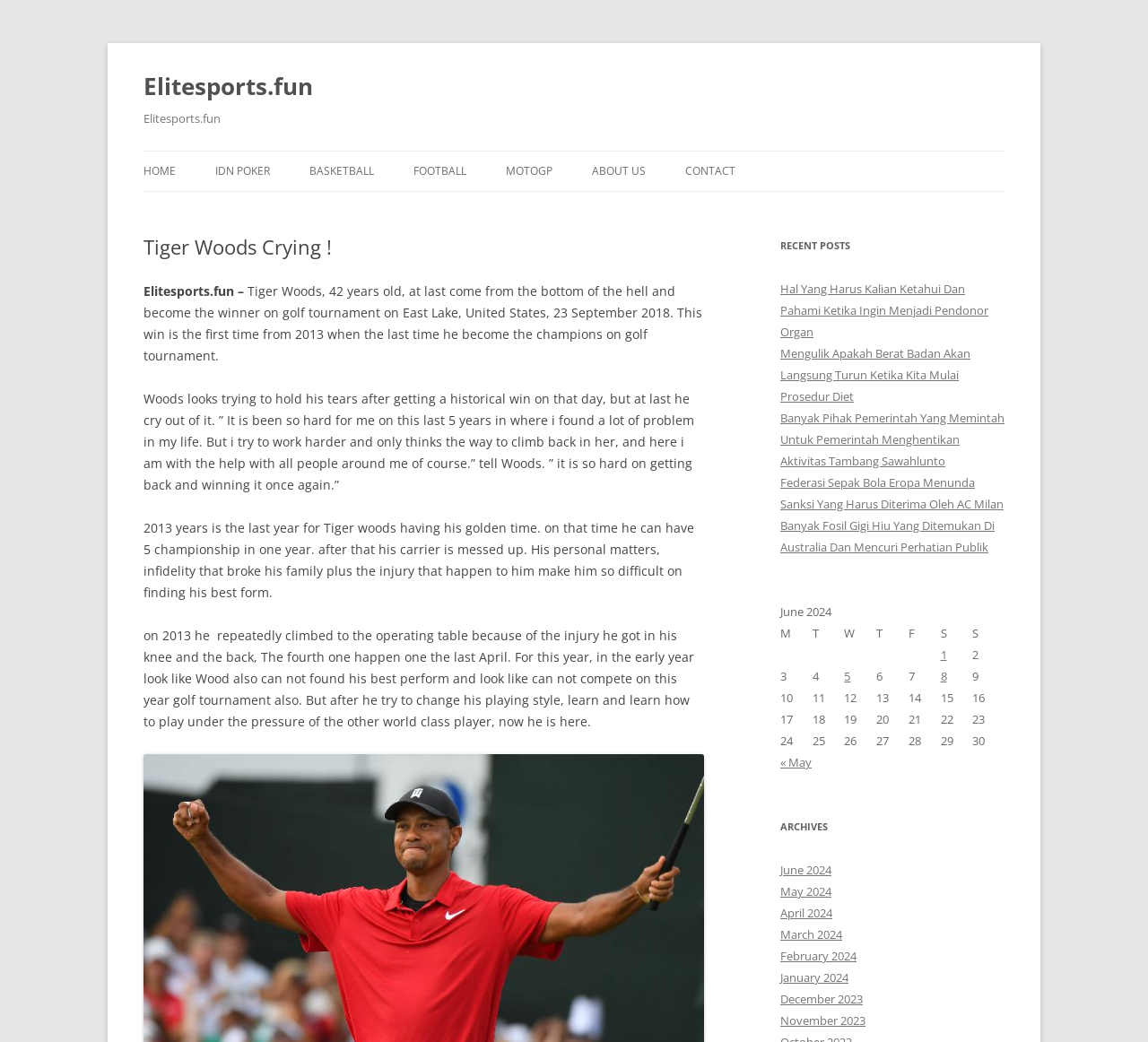Describe all significant elements and features of the webpage.

The webpage is about Elitesports.fun, a sports-related website. At the top, there is a heading "Elitesports.fun" followed by a link to the same website. Below that, there is a navigation menu with links to "HOME", "IDN POKER", "BASKETBALL", "FOOTBALL", "MOTOGP", "ABOUT US", and "CONTACT".

The main content of the webpage is an article about Tiger Woods, a professional golfer. The article has a heading "Tiger Woods Crying!" and is divided into several paragraphs. The text describes Tiger Woods' journey, including his struggles and comeback in the golf world. There are no images on the page.

On the right side of the webpage, there is a section titled "RECENT POSTS" with links to several articles, including "Hal Yang Harus Kalian Ketahui Dan Pahami Ketika Ingin Menjadi Pendonor Organ", "Mengulik Apakah Berat Badan Akan Langsung Turun Ketika Kita Mulai Prosedur Diet", and others.

Below the "RECENT POSTS" section, there is a table with a calendar for June 2024. The table has columns for Monday to Sunday and rows for each day of the month. Some cells in the table contain links to posts published on specific dates.

At the bottom of the webpage, there are links to "ARCHIVES" and a navigation menu to previous and next months.